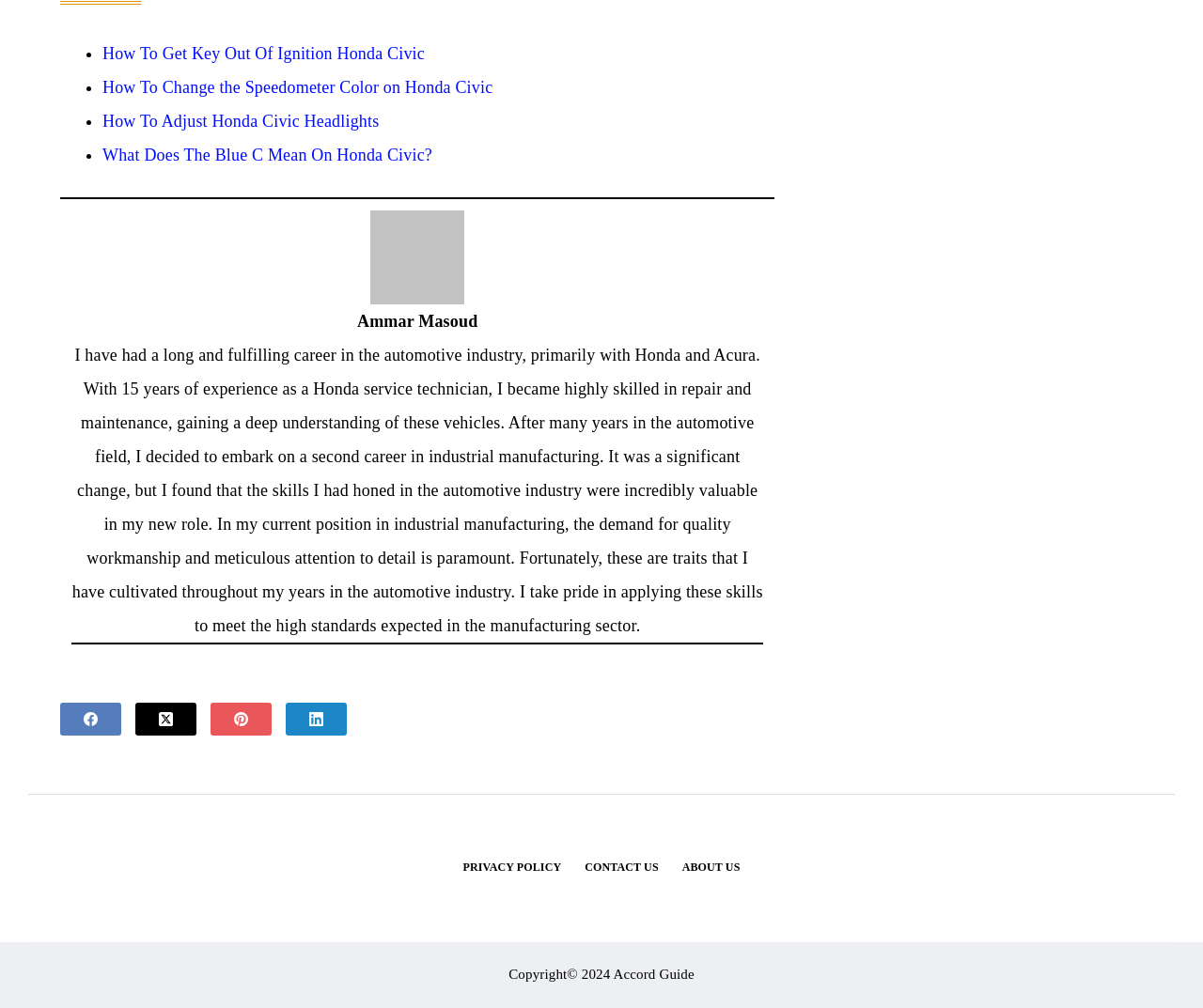Select the bounding box coordinates of the element I need to click to carry out the following instruction: "Follow the author on Facebook".

[0.05, 0.698, 0.101, 0.73]